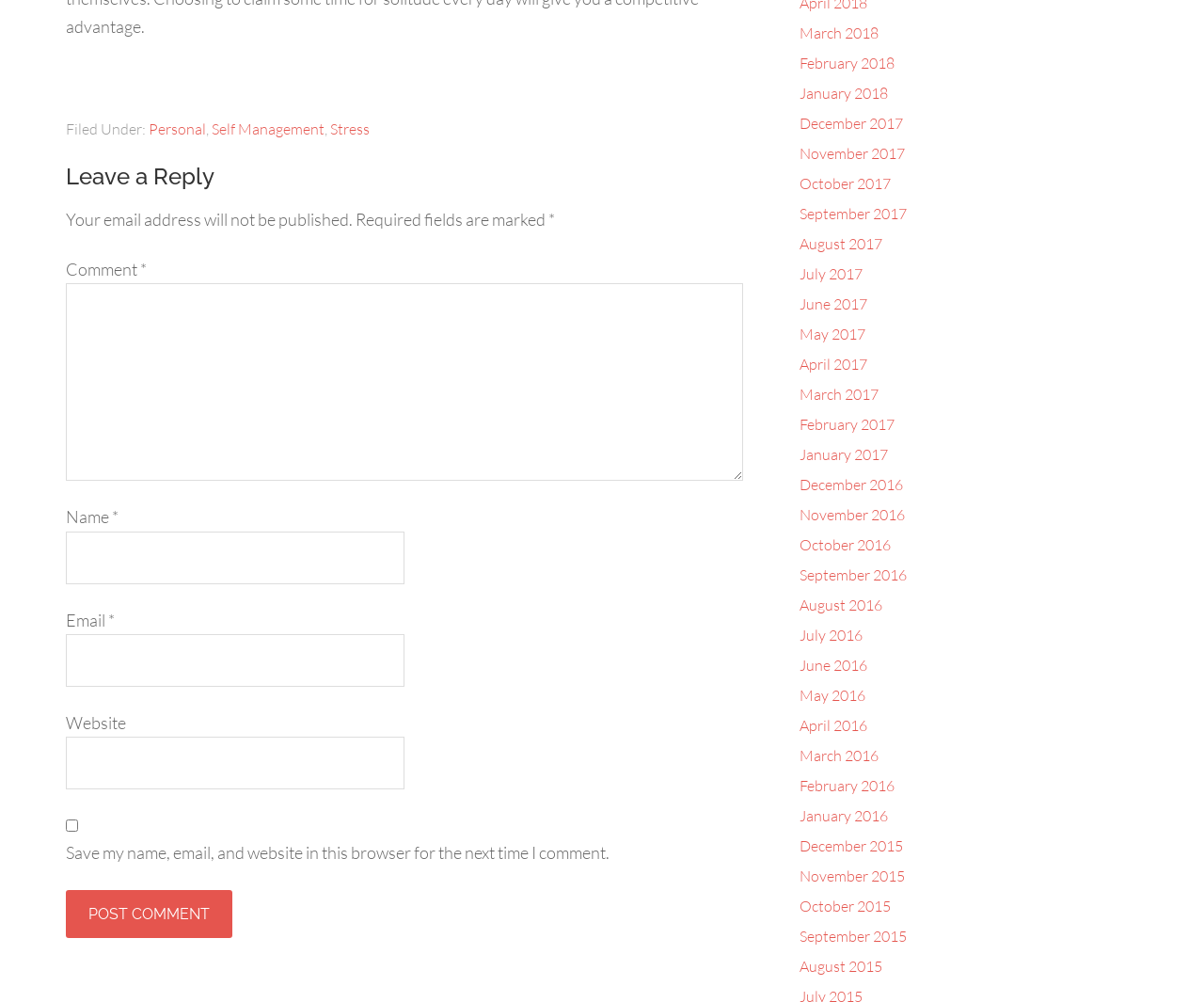Please provide the bounding box coordinates for the UI element as described: "parent_node: Name * name="author"". The coordinates must be four floats between 0 and 1, represented as [left, top, right, bottom].

[0.055, 0.53, 0.336, 0.583]